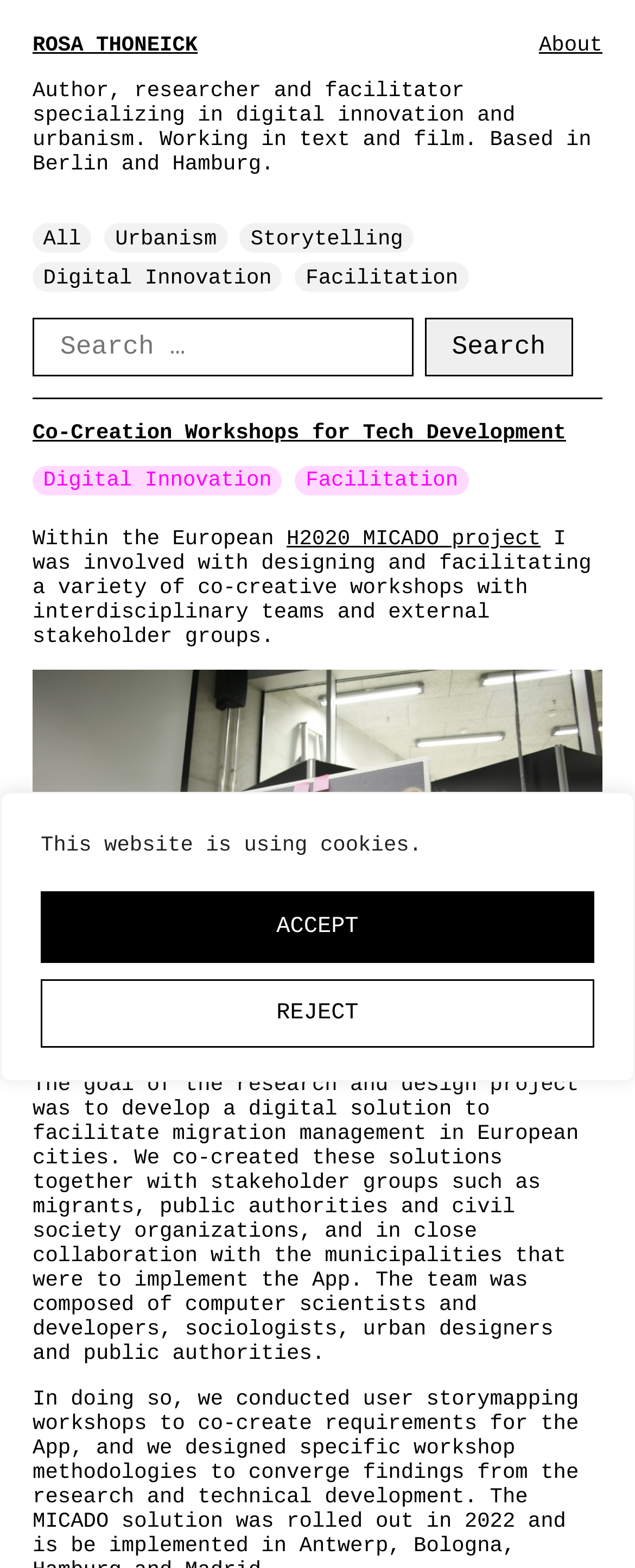Pinpoint the bounding box coordinates of the area that must be clicked to complete this instruction: "Click on the Facebook link".

None